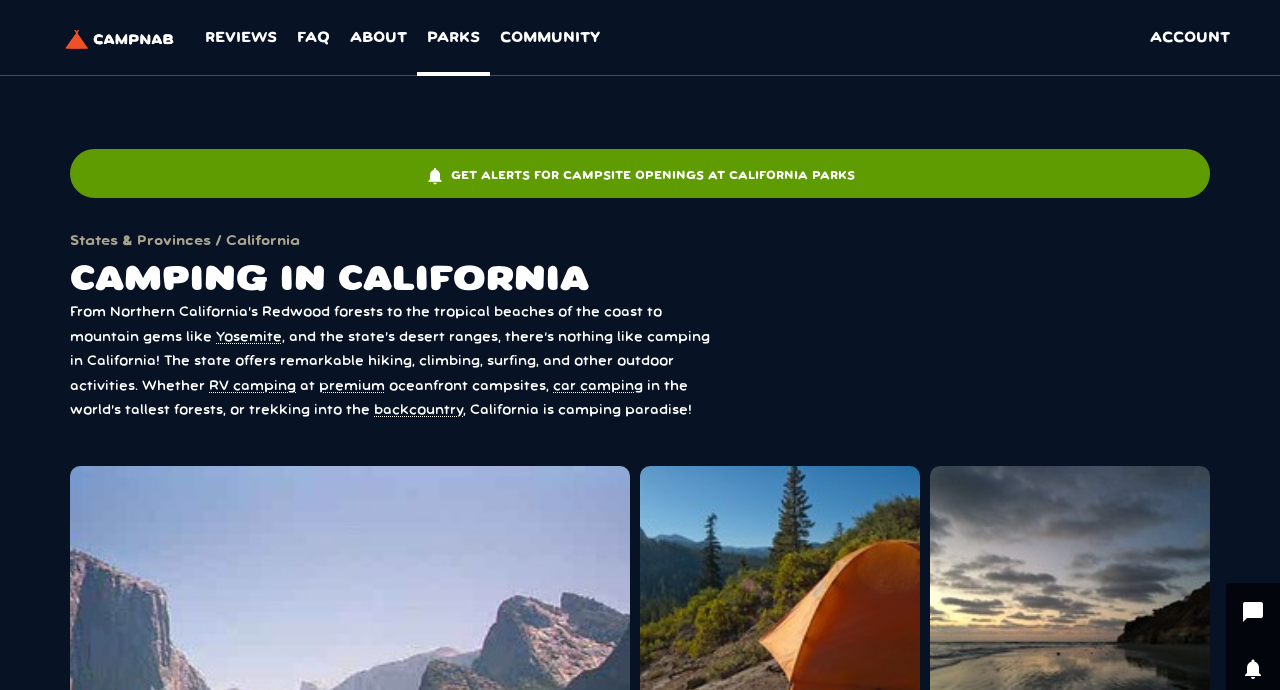Find and specify the bounding box coordinates that correspond to the clickable region for the instruction: "Click on the Campnab logo".

[0.051, 0.042, 0.137, 0.071]